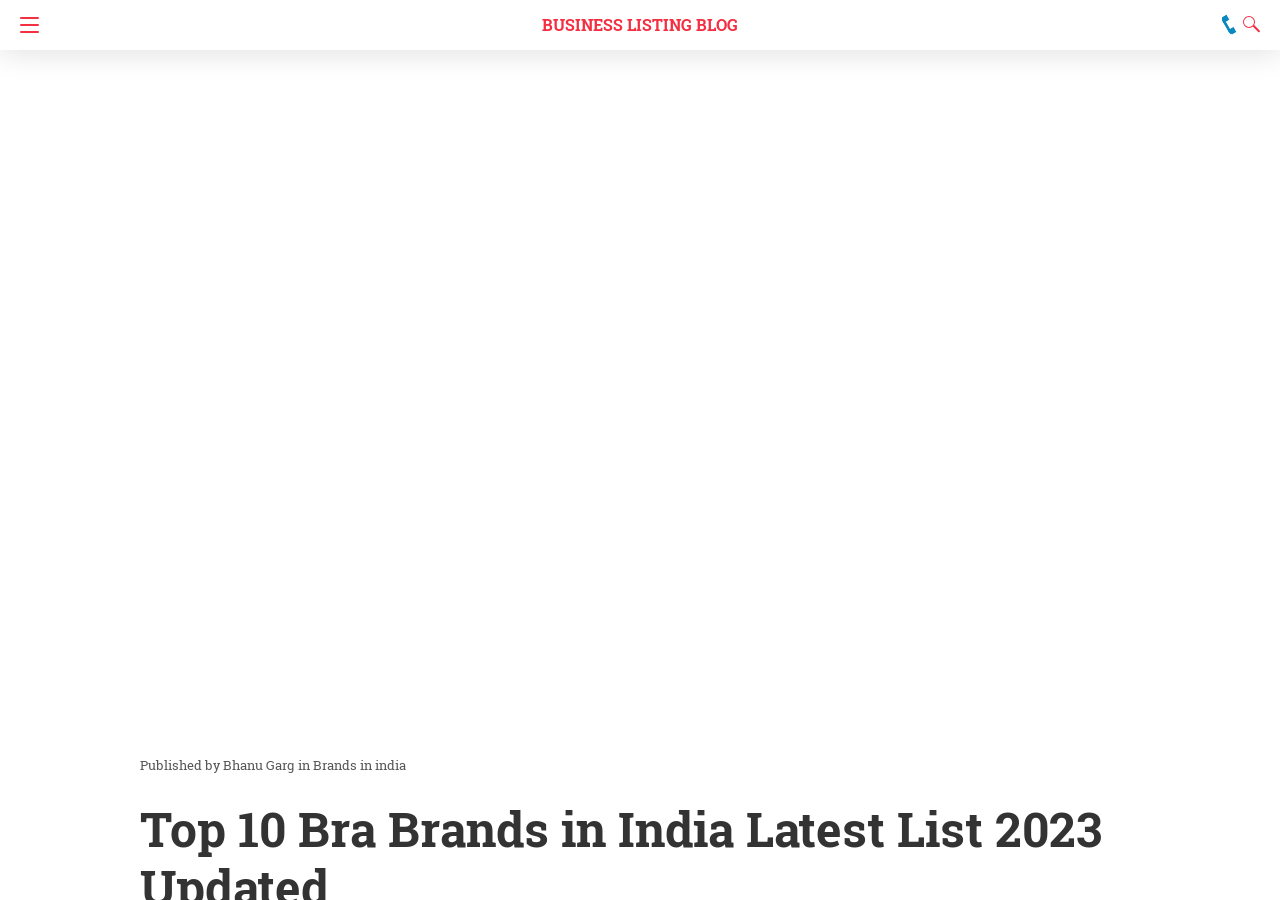Locate the primary heading on the webpage and return its text.

Top 10 Bra Brands in India Latest List 2023 Updated